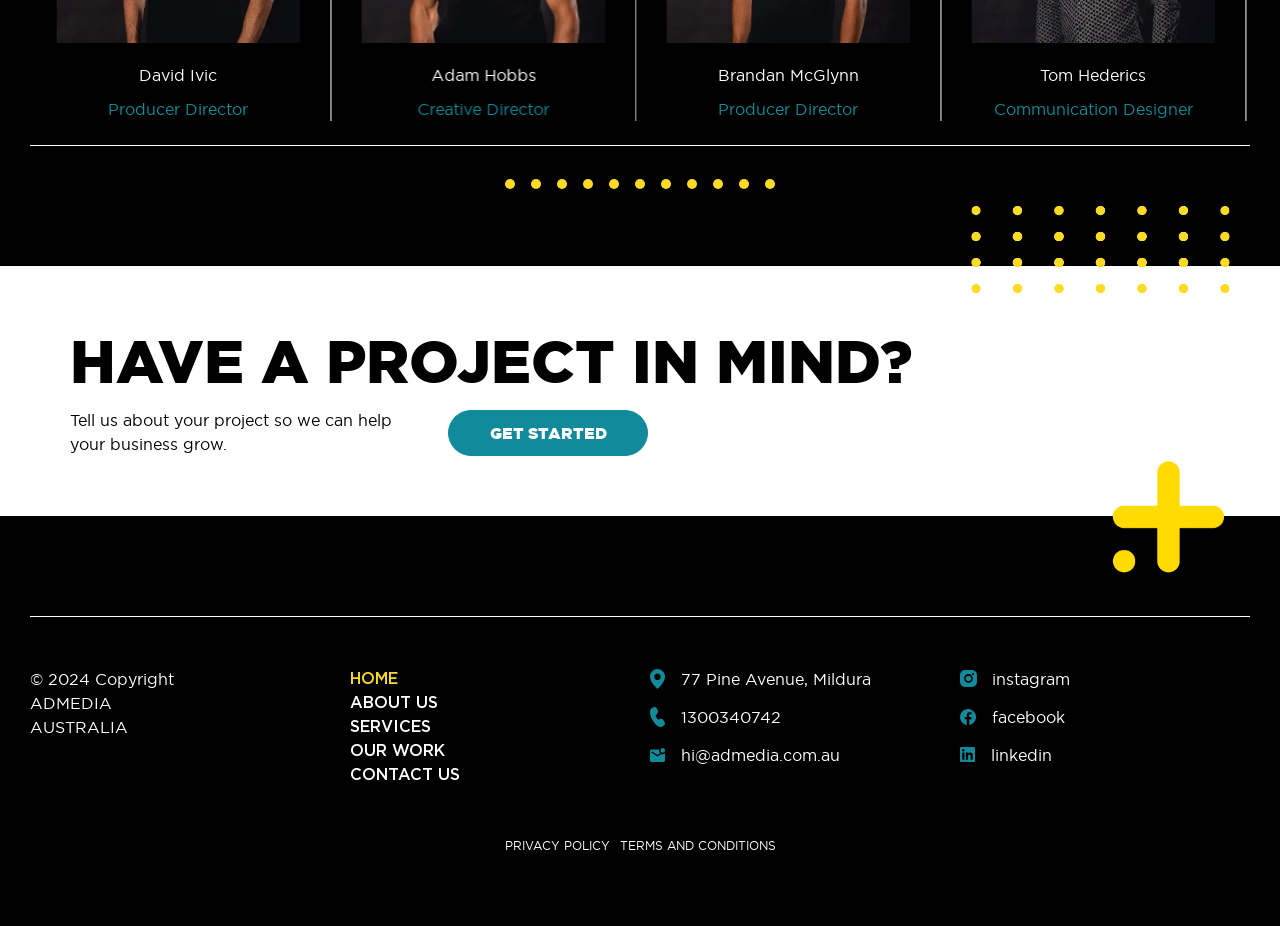Please provide a one-word or short phrase answer to the question:
What is the address of the company?

77 Pine Avenue, Mildura